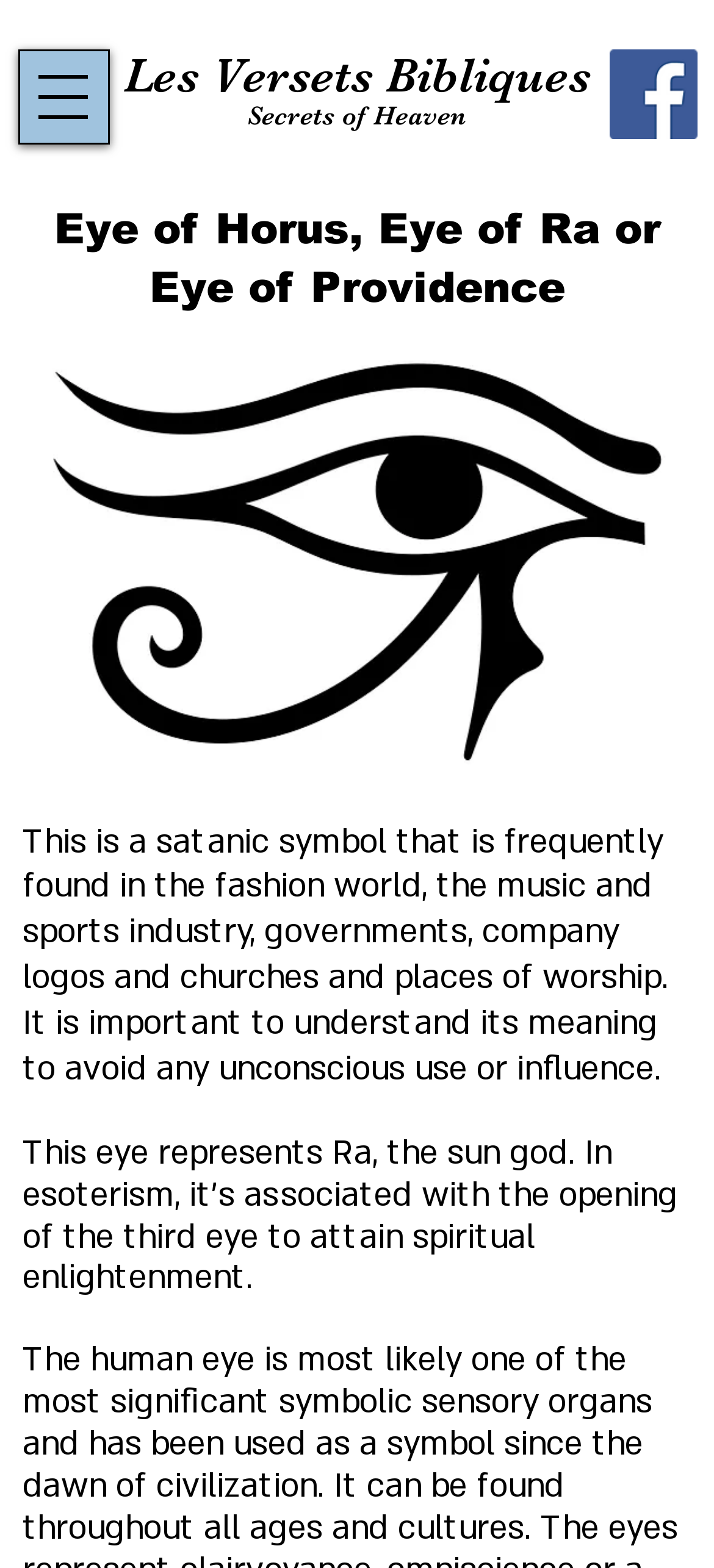Provide a one-word or short-phrase answer to the question:
What is the name of the symbol discussed on this webpage?

Eye of Providence